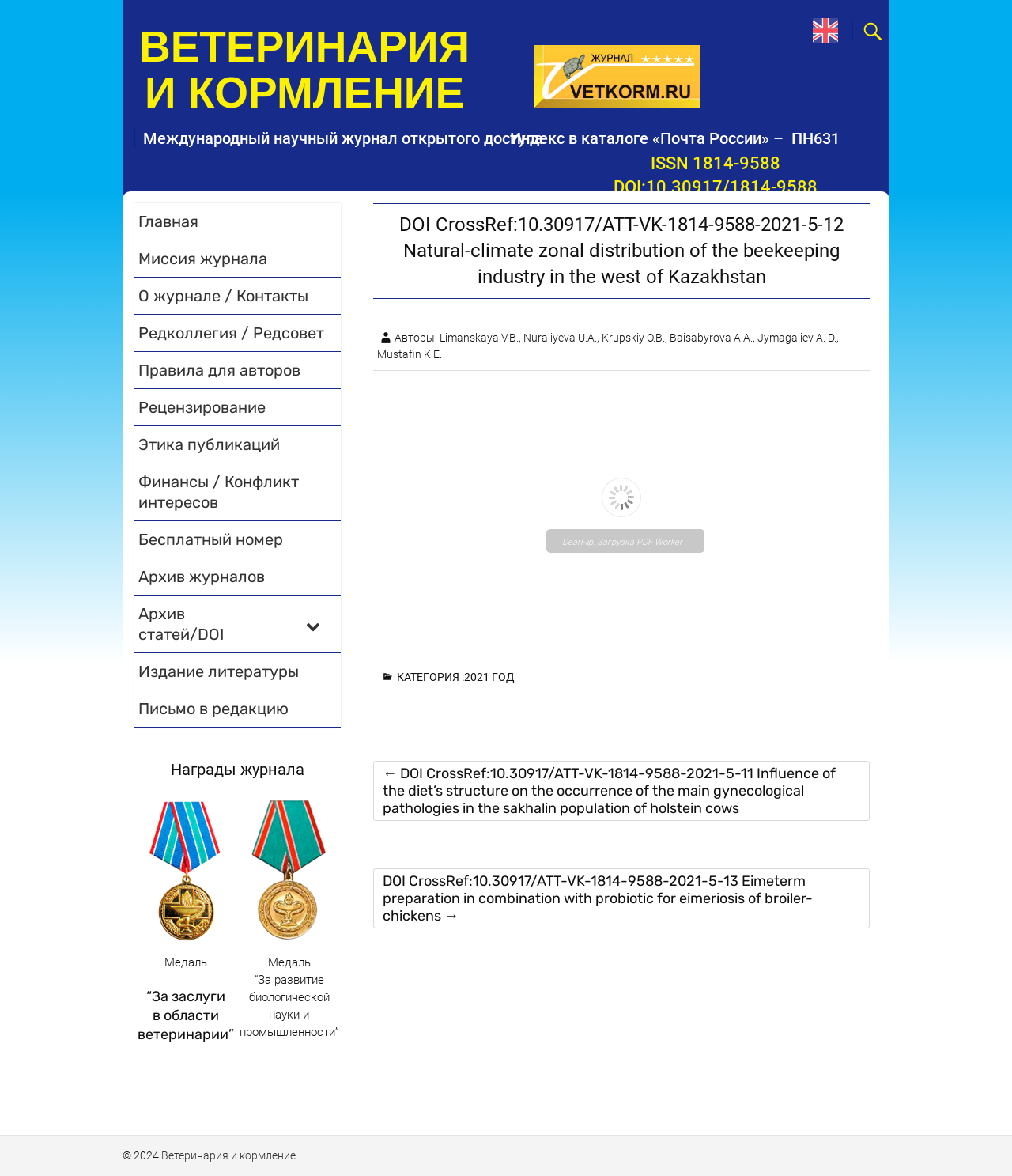Pinpoint the bounding box coordinates of the area that must be clicked to complete this instruction: "Click the 'English' language button".

[0.803, 0.015, 0.828, 0.03]